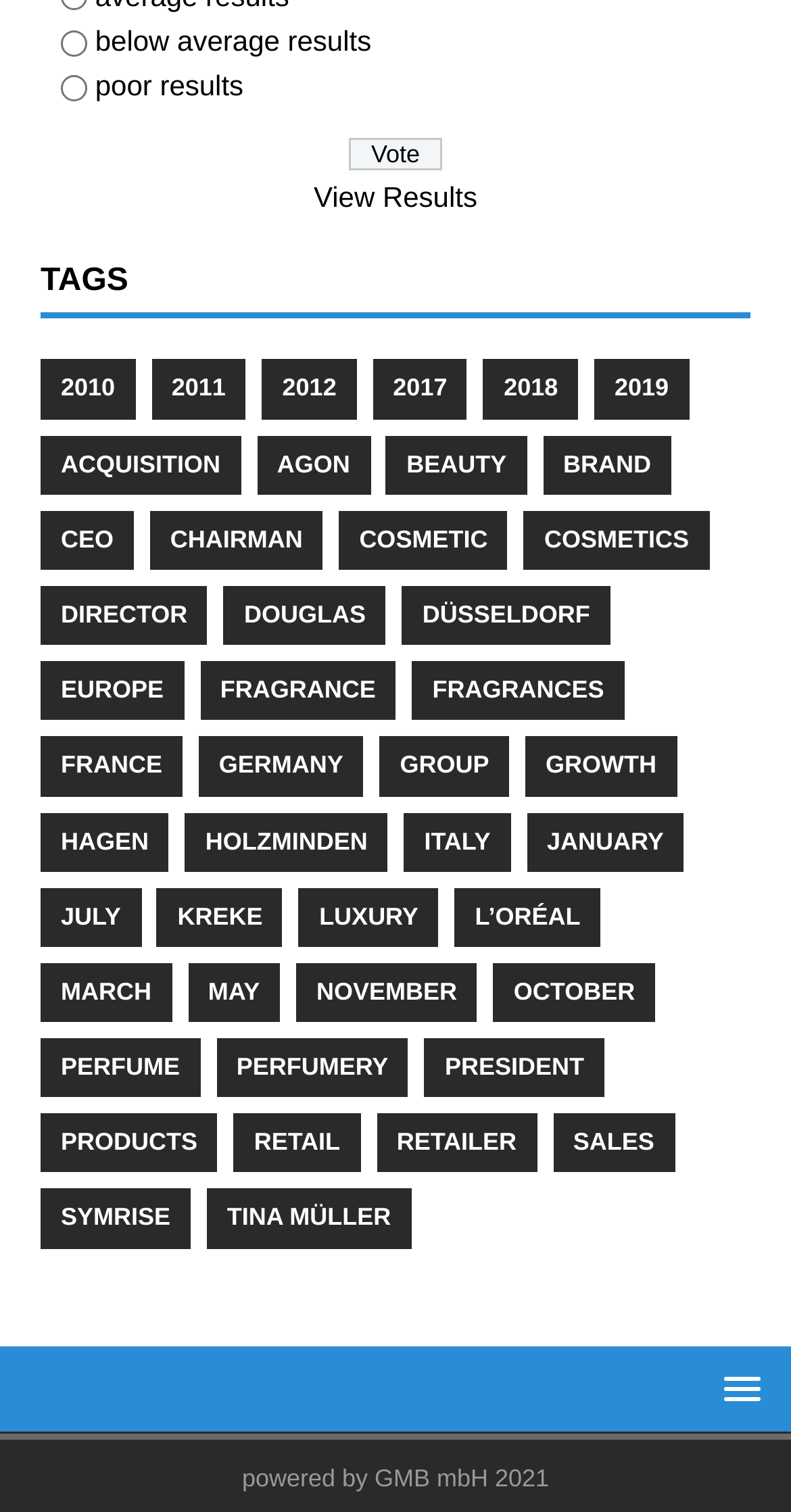Please predict the bounding box coordinates (top-left x, top-left y, bottom-right x, bottom-right y) for the UI element in the screenshot that fits the description: parent_node: poor results name="poll_3" value="15"

[0.077, 0.05, 0.11, 0.067]